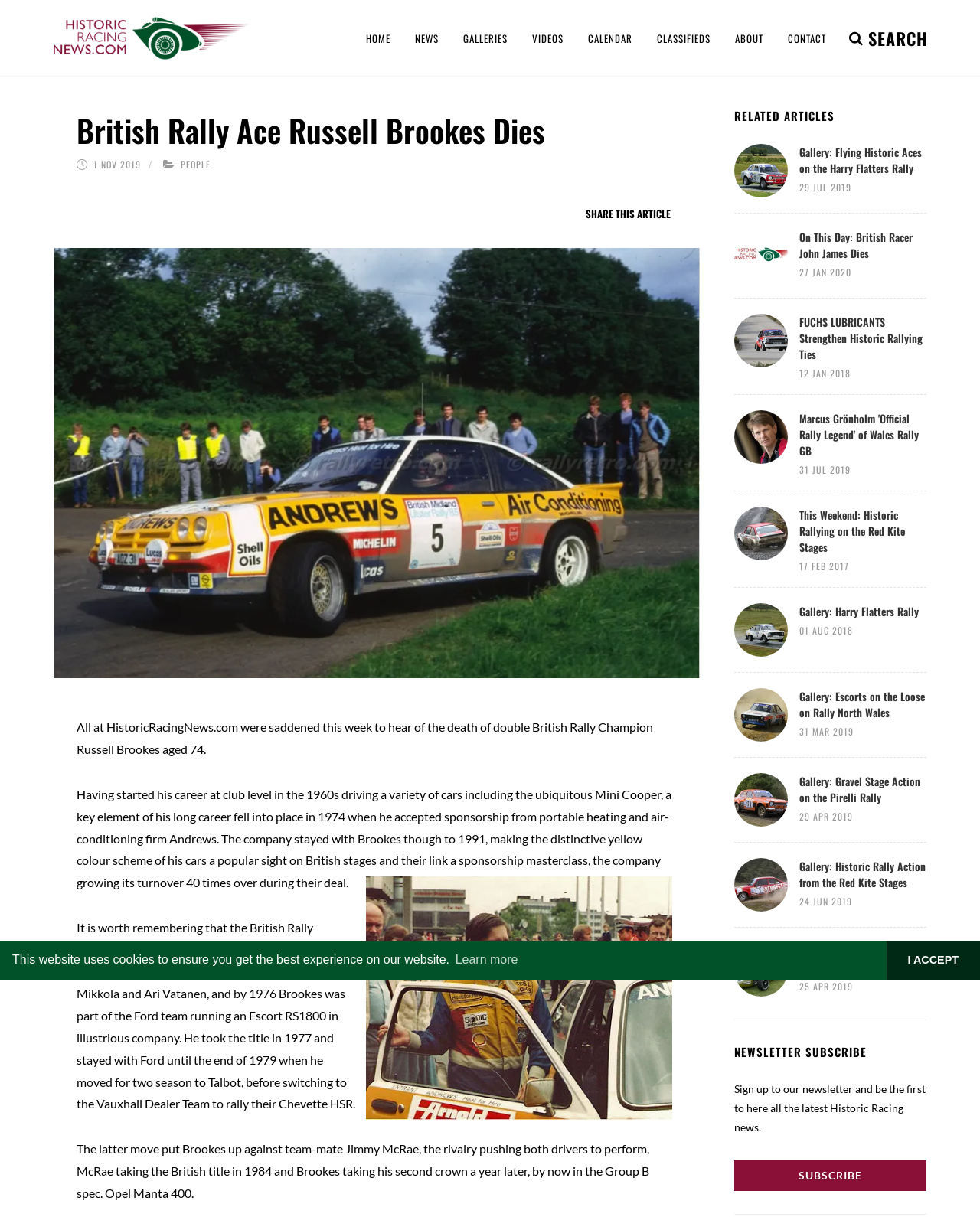Explain in detail what you observe on this webpage.

The webpage is a news article about the death of British Rally Champion Russell Brookes, aged 74. At the top of the page, there is a logo of Historic Racing News and a navigation menu with links to HOME, NEWS, GALLERIES, VIDEOS, CALENDAR, CLASSIFIEDS, ABOUT, and CONTACT. Below the navigation menu, there is a search bar with a magnifying glass icon.

The main article is titled "British Rally Ace Russell Brookes Dies" and has a publication date of November 1, 2019. The article is divided into several paragraphs, with a large image of Russell Brookes in the middle. The text describes Brookes' career, including his start in club-level racing in the 1960s, his sponsorship deal with Andrews, and his championship wins.

Below the article, there is a section titled "RELATED ARTICLES" with six links to other news articles, each with a thumbnail image and a publication date. The articles are about various topics related to historic rallying, including galleries of rally events and news about other racing personalities.

Throughout the page, there are several buttons and links, including a "SHARE THIS ARTICLE" button and a cookie consent dialog at the bottom of the page.